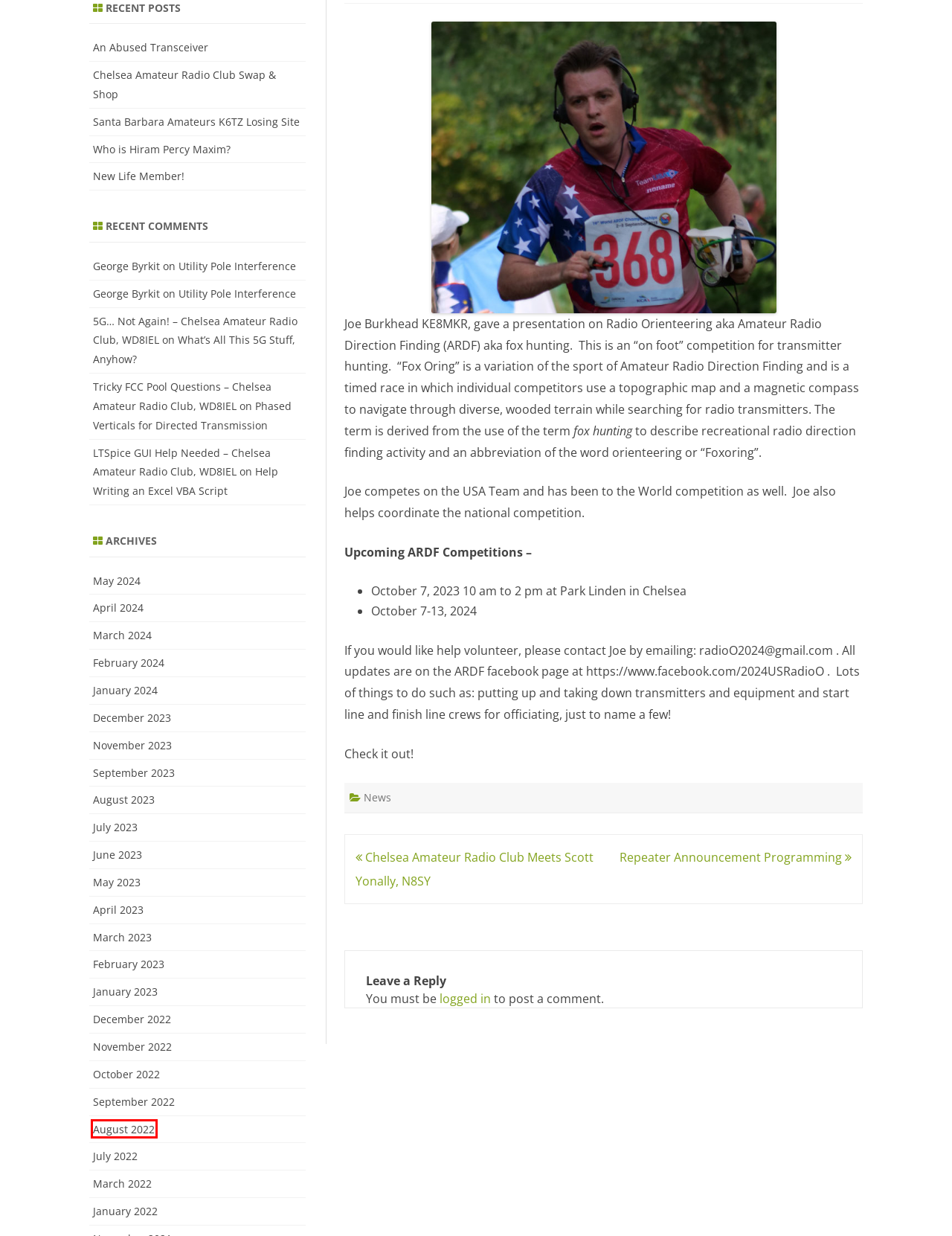Observe the provided screenshot of a webpage with a red bounding box around a specific UI element. Choose the webpage description that best fits the new webpage after you click on the highlighted element. These are your options:
A. Repeater Announcement Programming – Chelsea Amateur Radio Club, WD8IEL
B. September 2023 – Chelsea Amateur Radio Club, WD8IEL
C. August 2022 – Chelsea Amateur Radio Club, WD8IEL
D. Chelsea Amateur Radio Club Meets Scott Yonally, N8SY – Chelsea Amateur Radio Club, WD8IEL
E. March 2024 – Chelsea Amateur Radio Club, WD8IEL
F. New Life Member! – Chelsea Amateur Radio Club, WD8IEL
G. Help Writing an Excel VBA Script – Chelsea Amateur Radio Club, WD8IEL
H. What’s All This 5G Stuff, Anyhow? – Chelsea Amateur Radio Club, WD8IEL

C